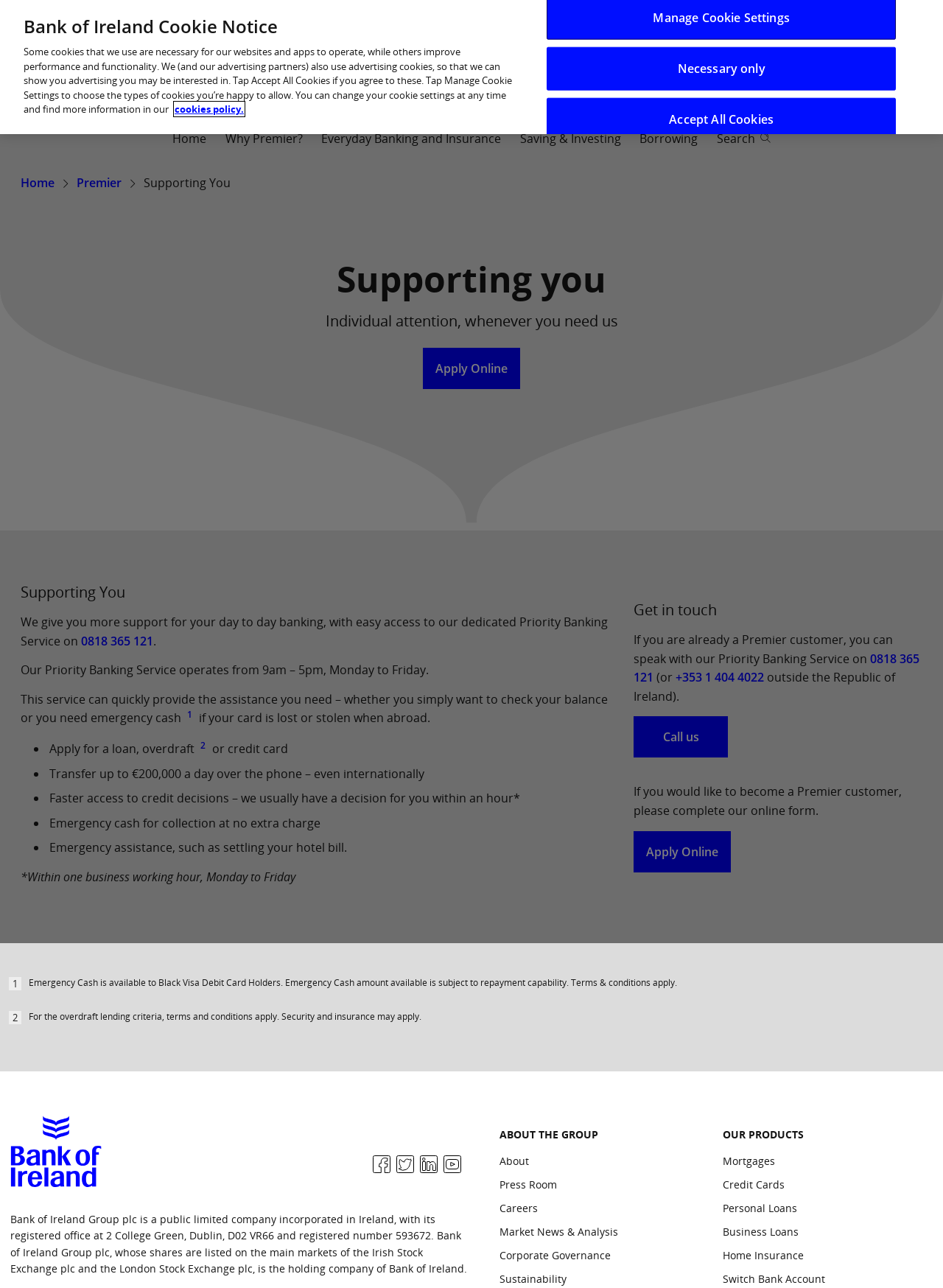Illustrate the webpage with a detailed description.

The webpage is about the "Supporting You" service offered by Bank of Ireland. At the top, there is a button indicating the user's current location as "Premier" and a Bank of Ireland logo. Next to the logo, there is a "Log in/Register" button. Below these elements, there is a navigation menu with links to "Home", "Why Premier?", "Everyday Banking and Insurance", "Saving & Investing", "Borrowing", and "Search". The search function is accompanied by a search box and a search icon.

The main content of the page is divided into sections. The first section has a heading "Supporting you" and a subheading "Individual attention, whenever you need us". Below this, there is a paragraph of text describing the benefits of the Priority Banking Service, including easy access to dedicated support and emergency cash assistance.

The next section has a heading "Get in touch" and provides contact information, including a phone number and an online form to apply for Premier customer service. There are also links to social media platforms, such as Facebook, Twitter, LinkedIn, and YouTube.

At the bottom of the page, there is a section with links to "About the Group", "Our Products", and other related information. There is also a Bank of Ireland logo and a copyright notice.

Throughout the page, there are various images, including icons and logos, which are used to enhance the visual appeal and provide additional information.